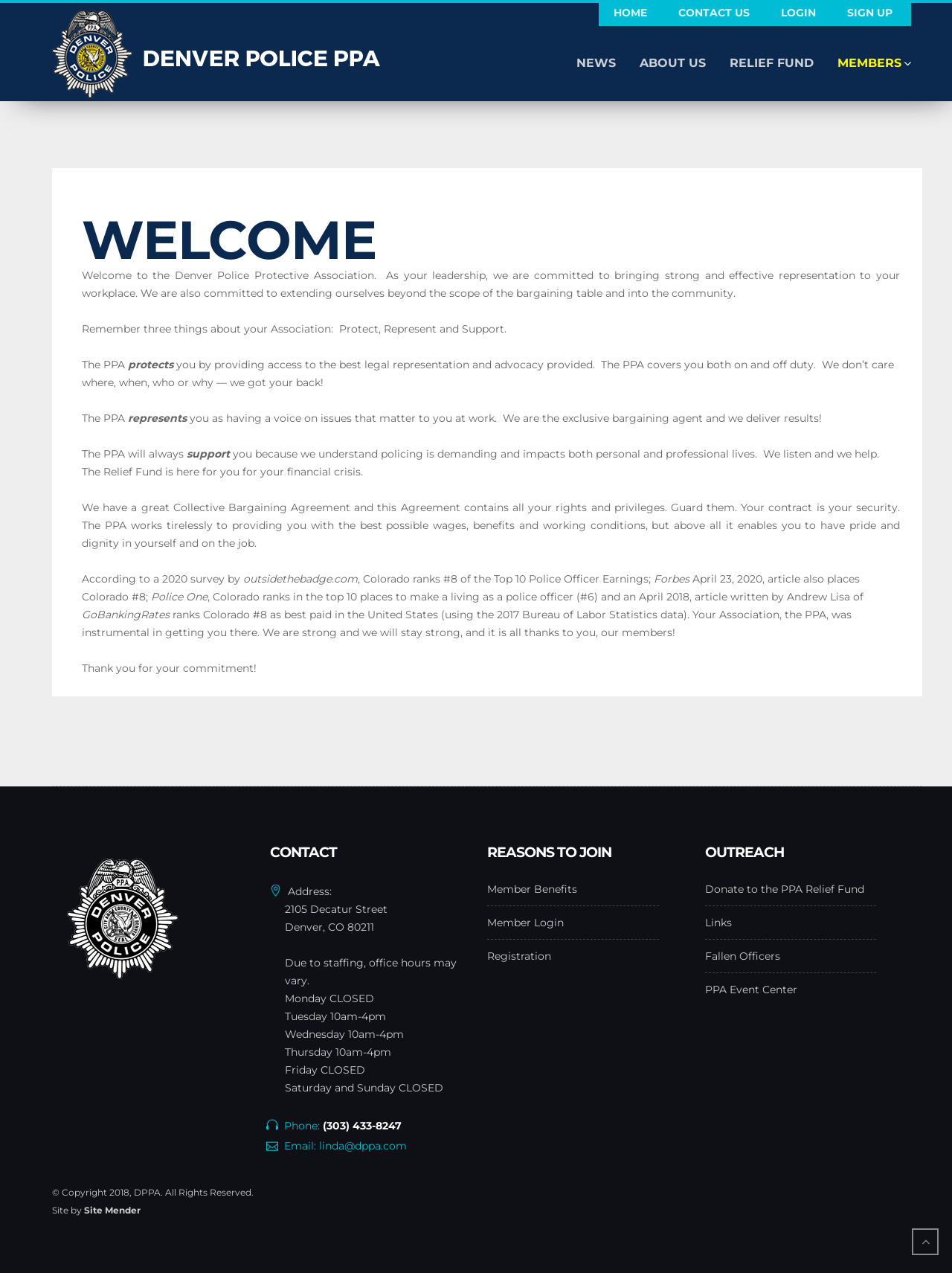Determine the bounding box coordinates of the region I should click to achieve the following instruction: "Click CONTACT US". Ensure the bounding box coordinates are four float numbers between 0 and 1, i.e., [left, top, right, bottom].

[0.709, 0.0, 0.791, 0.02]